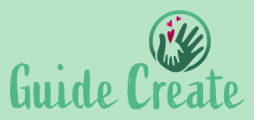With reference to the image, please provide a detailed answer to the following question: What is the emotional tone conveyed by the font used in the logo?

The caption describes the font as 'playful' and 'green', which conveys a sense of warmth and approachability, suggesting that the organization or initiative represented by the logo is friendly and welcoming.